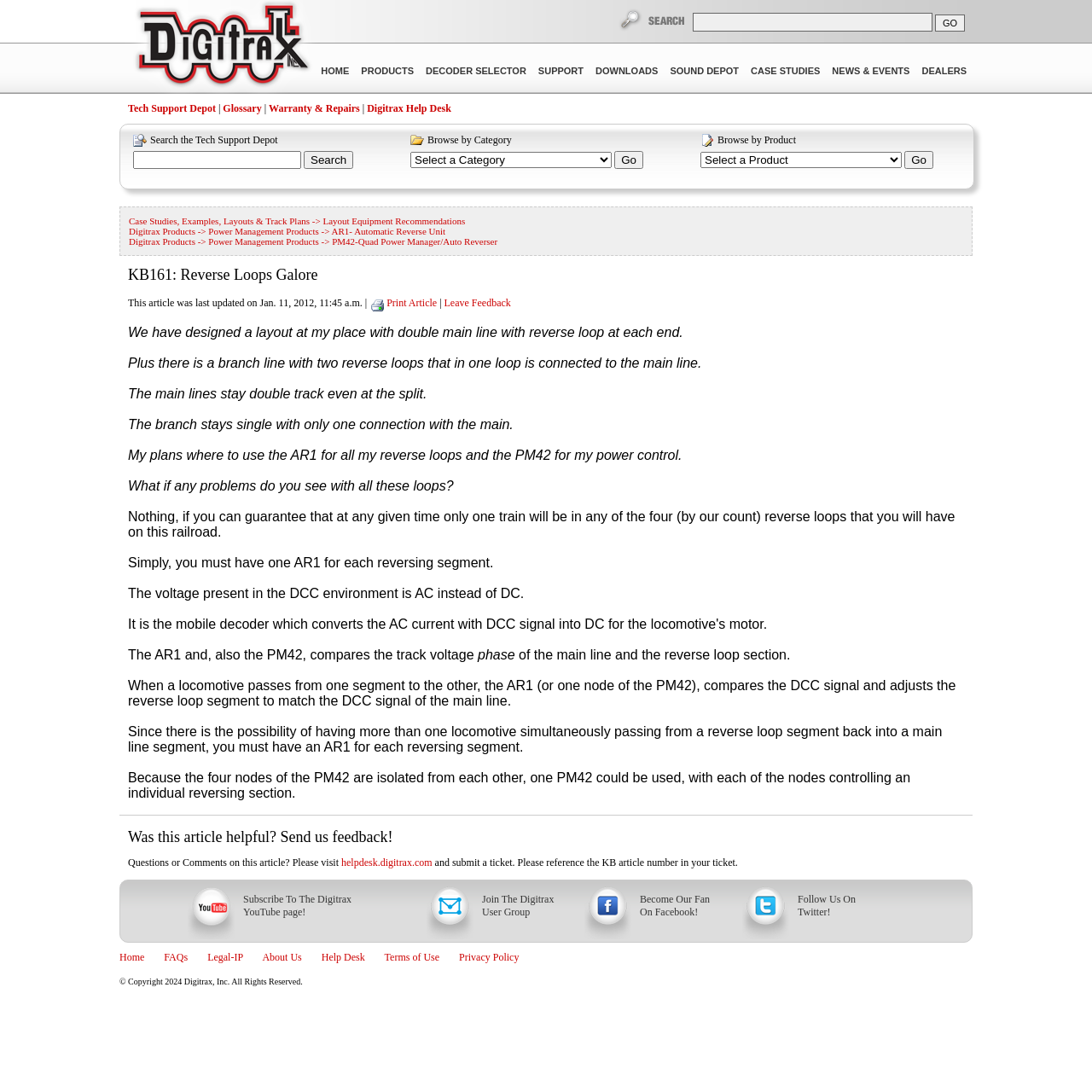Determine the bounding box for the described UI element: "Privacy Policy".

[0.42, 0.871, 0.475, 0.882]